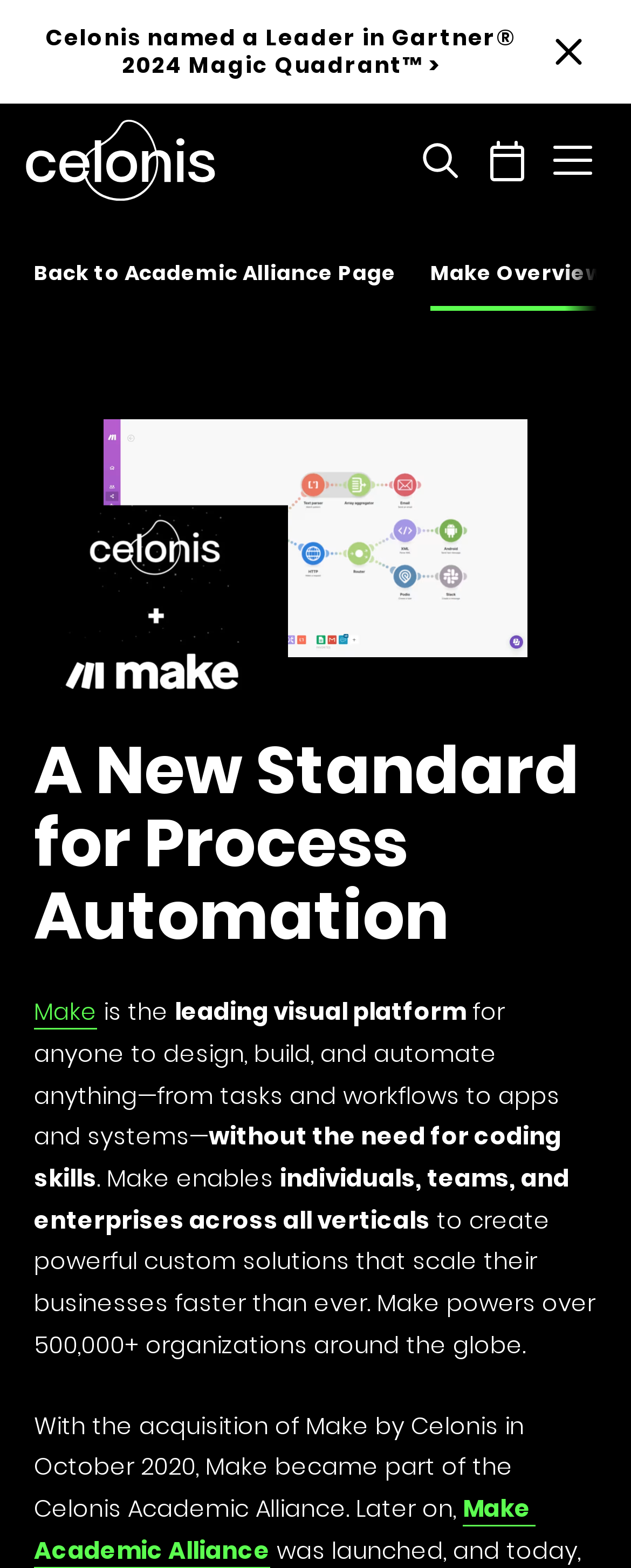Identify the bounding box coordinates for the UI element described as follows: "Make Overview". Ensure the coordinates are four float numbers between 0 and 1, formatted as [left, top, right, bottom].

[0.681, 0.138, 0.956, 0.211]